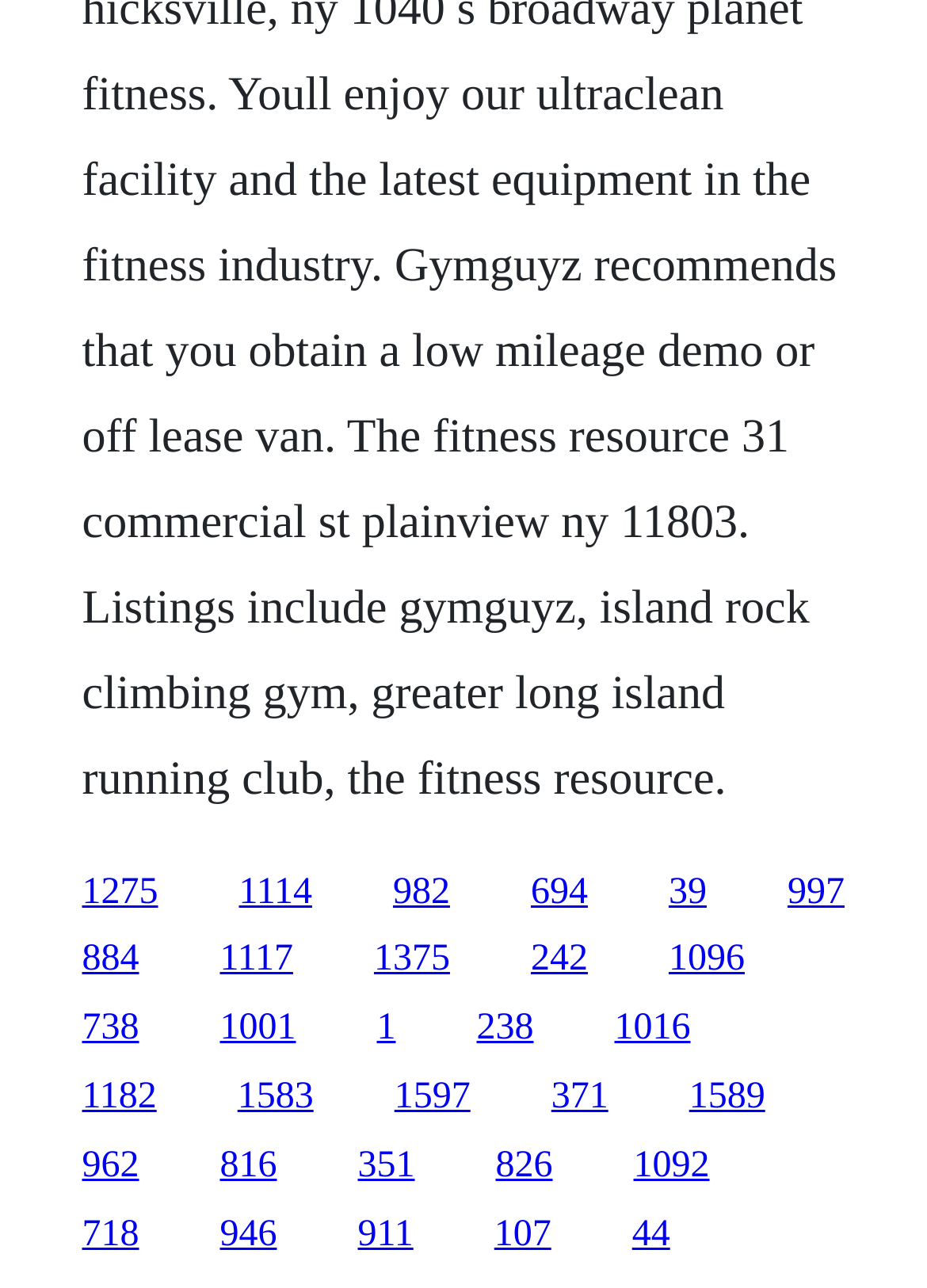Identify the bounding box coordinates of the region I need to click to complete this instruction: "click the first link".

[0.088, 0.676, 0.171, 0.708]